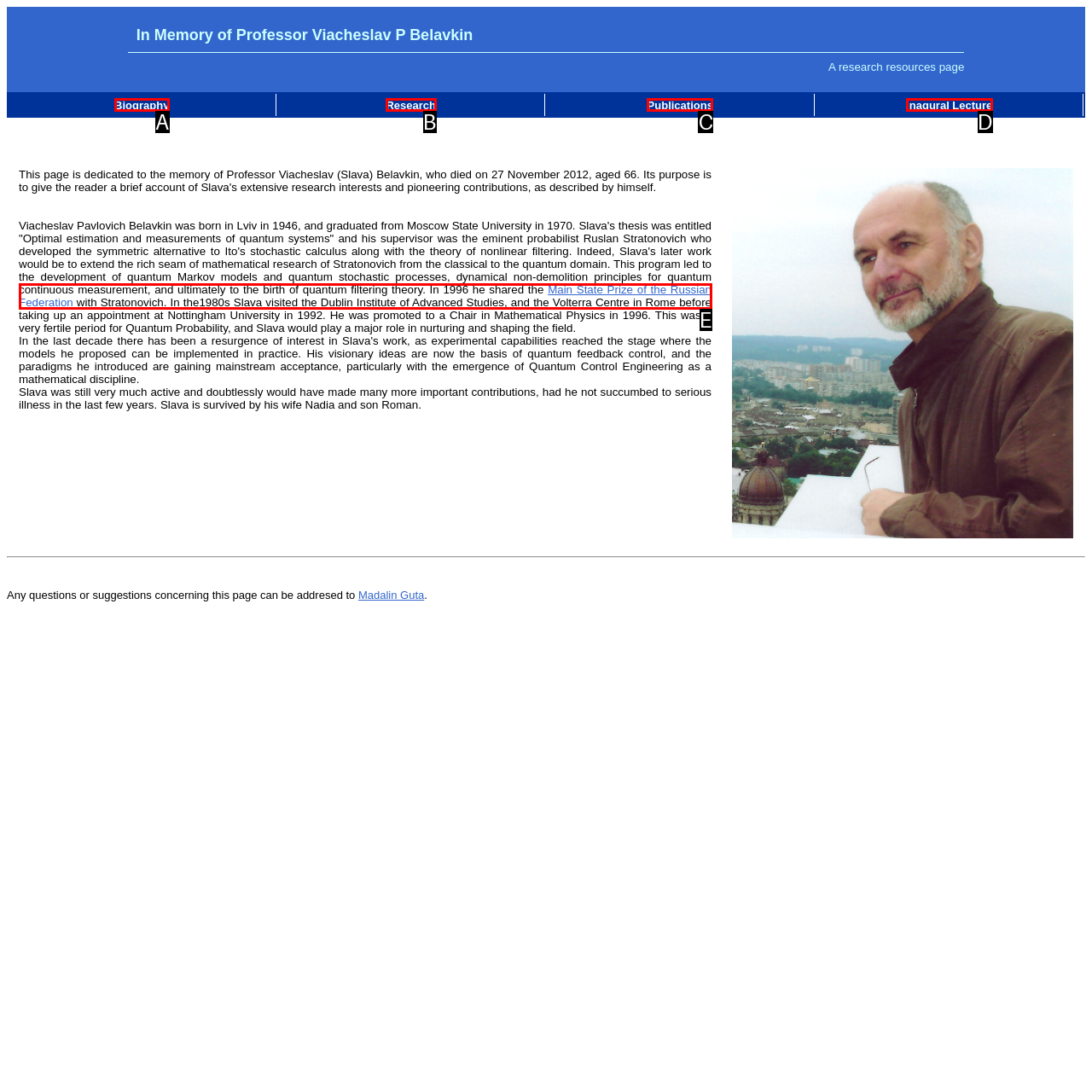Select the option that matches this description: Publications
Answer by giving the letter of the chosen option.

C